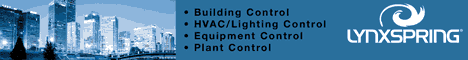Give a one-word or one-phrase response to the question:
What is the purpose of the banner?

To invite viewers to learn more